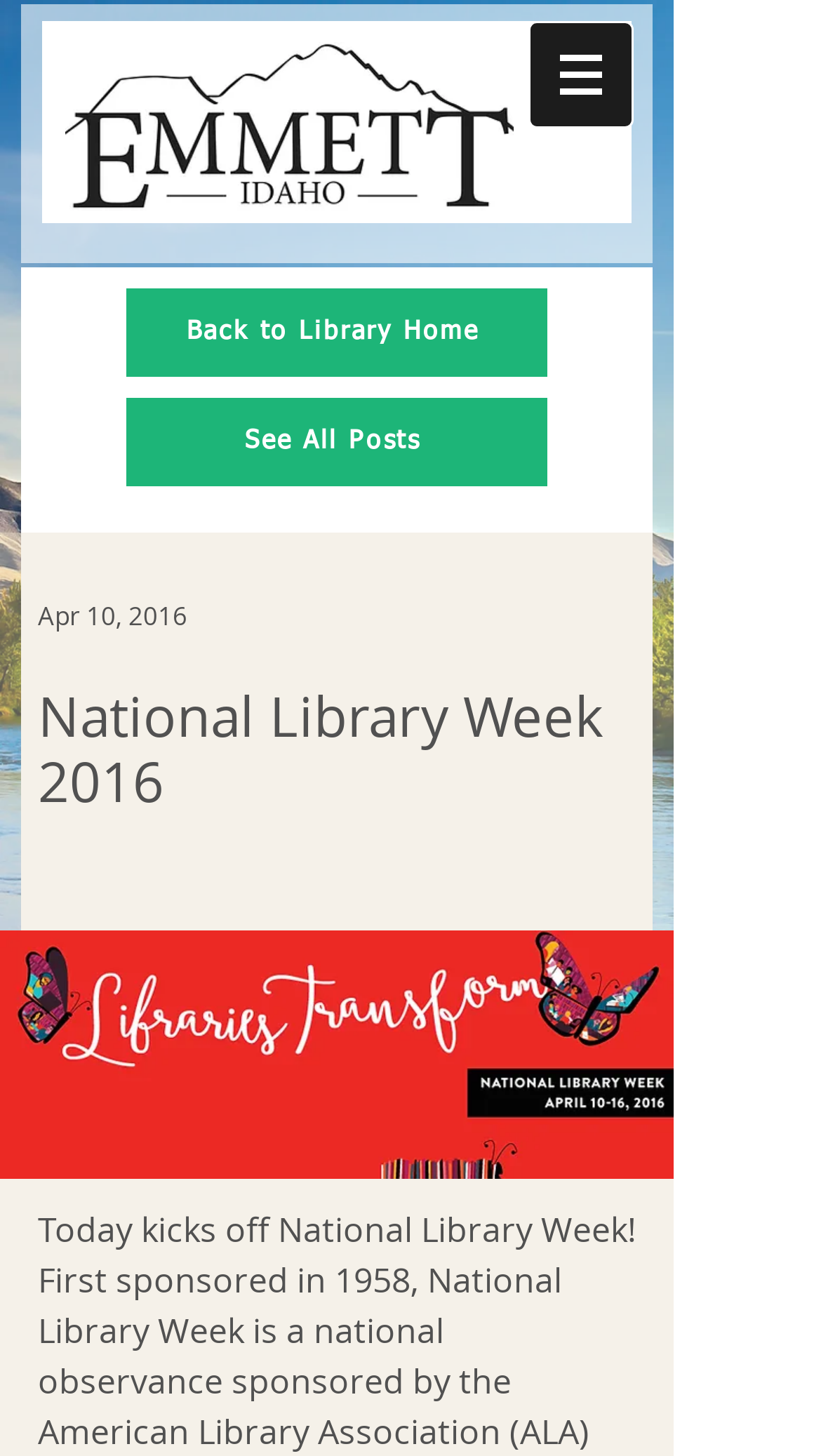How many buttons are on the webpage?
Refer to the image and provide a concise answer in one word or phrase.

3